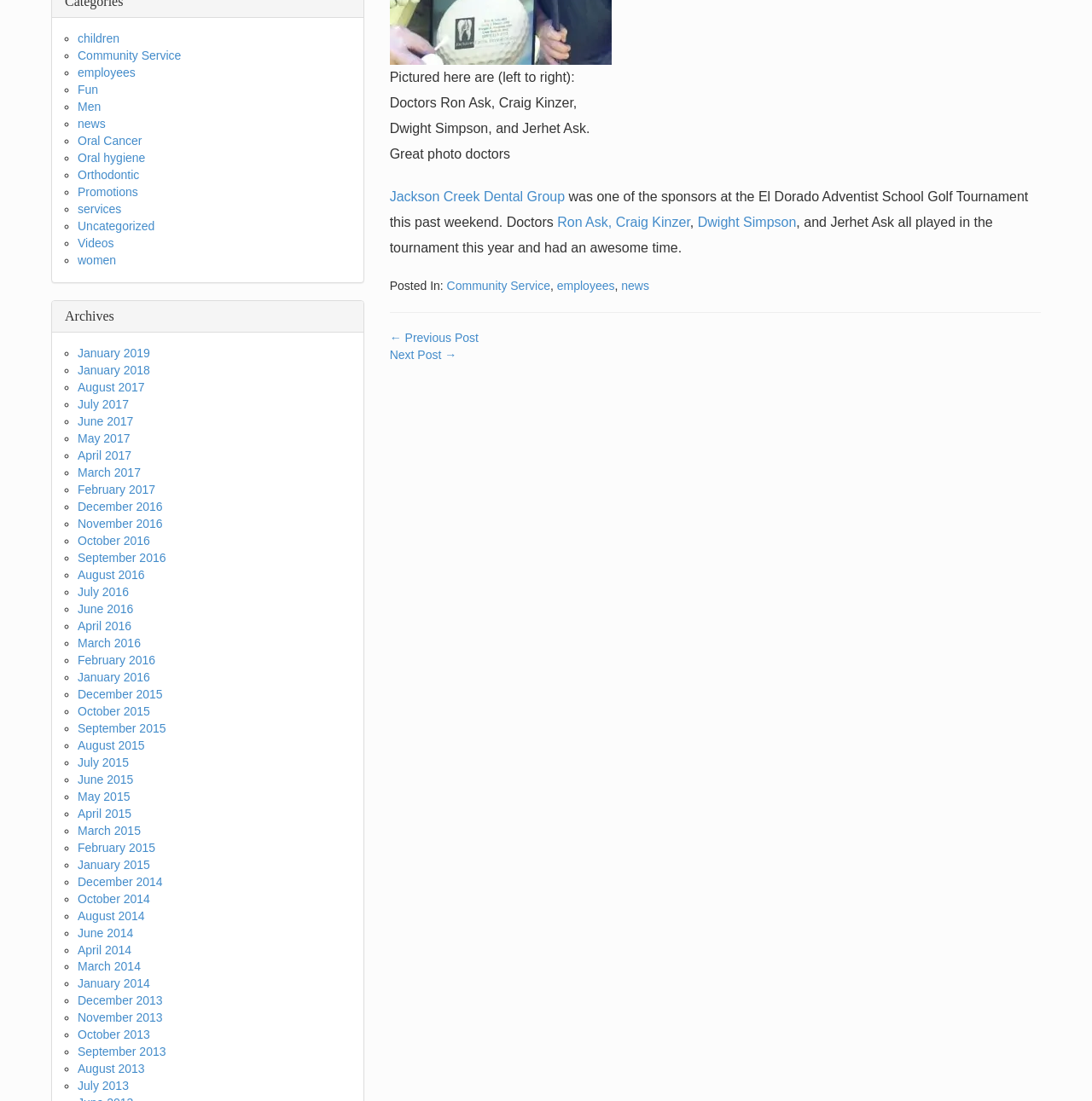Determine the bounding box coordinates of the UI element that matches the following description: "March 2014". The coordinates should be four float numbers between 0 and 1 in the format [left, top, right, bottom].

[0.071, 0.872, 0.129, 0.884]